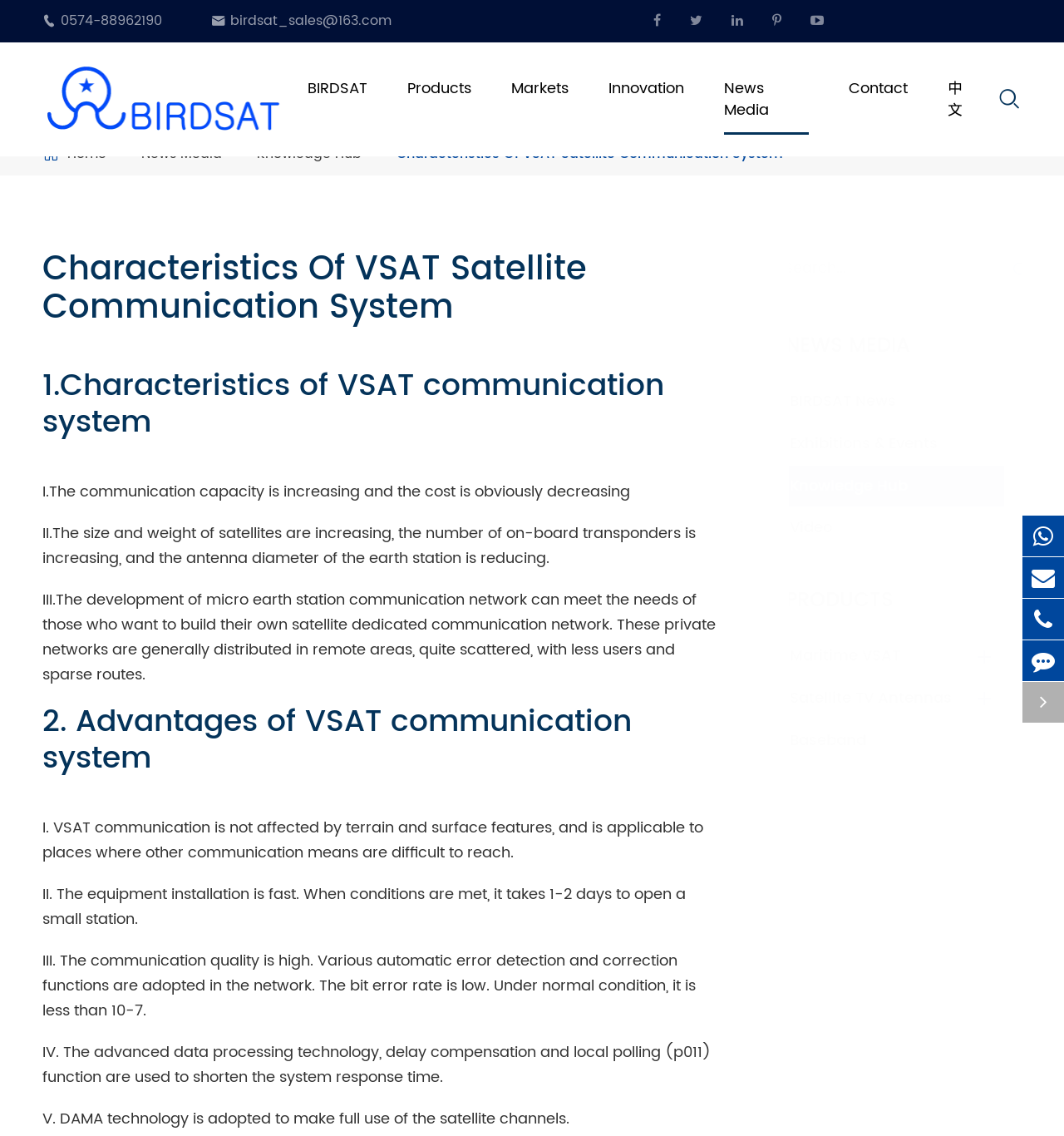What is the contact email address?
Using the image, answer in one word or phrase.

birdsat_sales@163.com